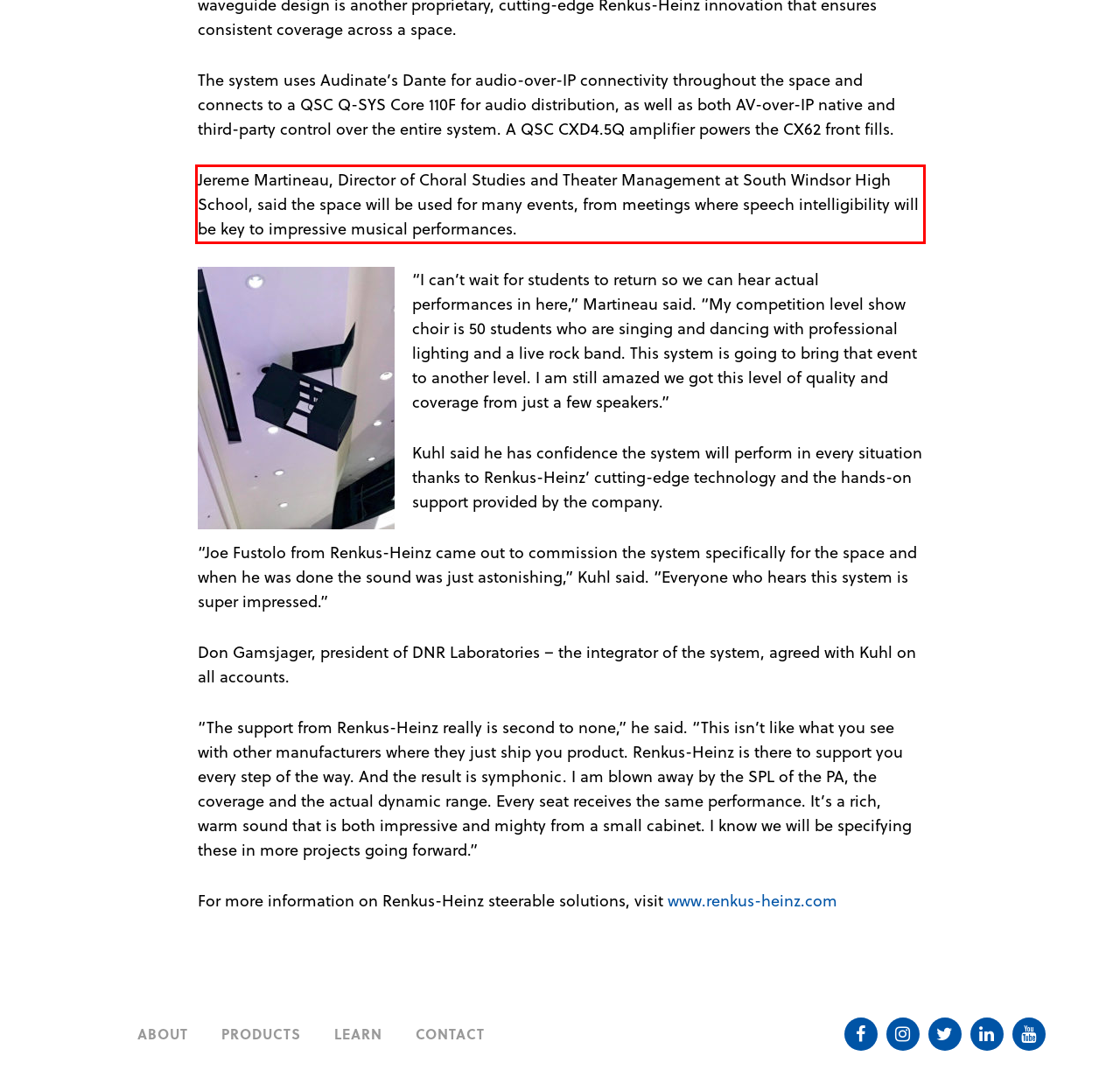Given a screenshot of a webpage with a red bounding box, please identify and retrieve the text inside the red rectangle.

Jereme Martineau, Director of Choral Studies and Theater Management at South Windsor High School, said the space will be used for many events, from meetings where speech intelligibility will be key to impressive musical performances.